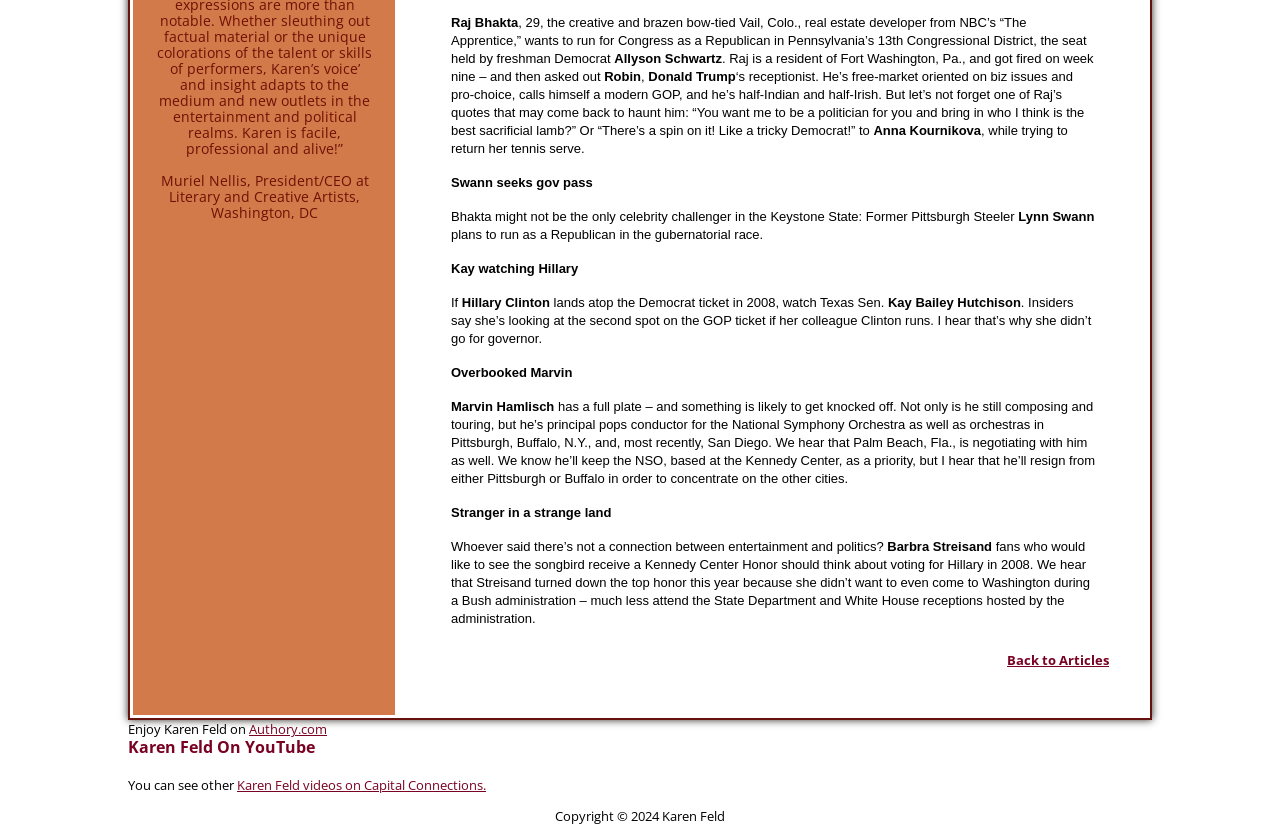From the element description: "Authory.com", extract the bounding box coordinates of the UI element. The coordinates should be expressed as four float numbers between 0 and 1, in the order [left, top, right, bottom].

[0.195, 0.861, 0.255, 0.882]